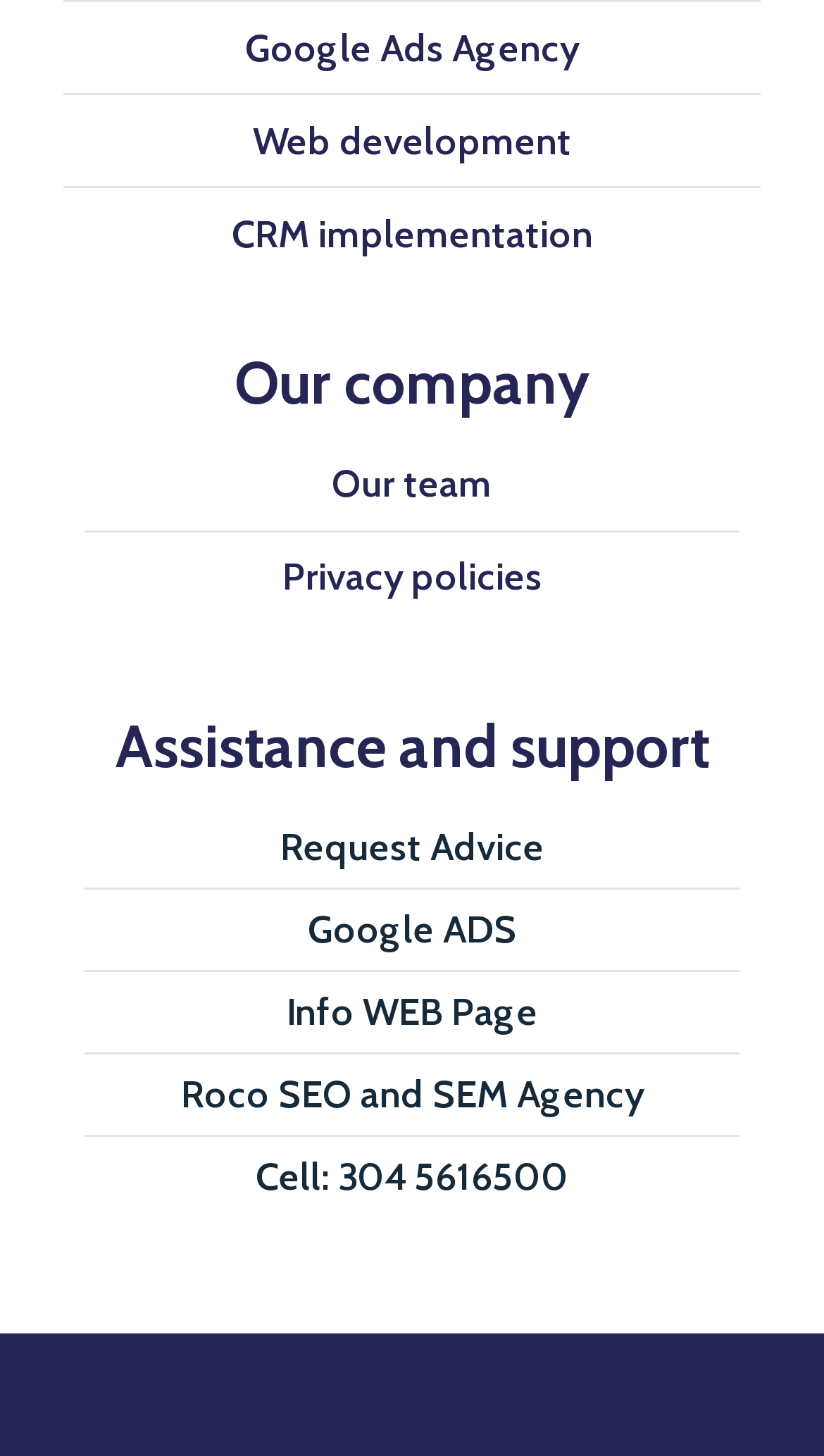Point out the bounding box coordinates of the section to click in order to follow this instruction: "Contact Roco SEO and SEM Agency".

[0.103, 0.734, 0.897, 0.773]